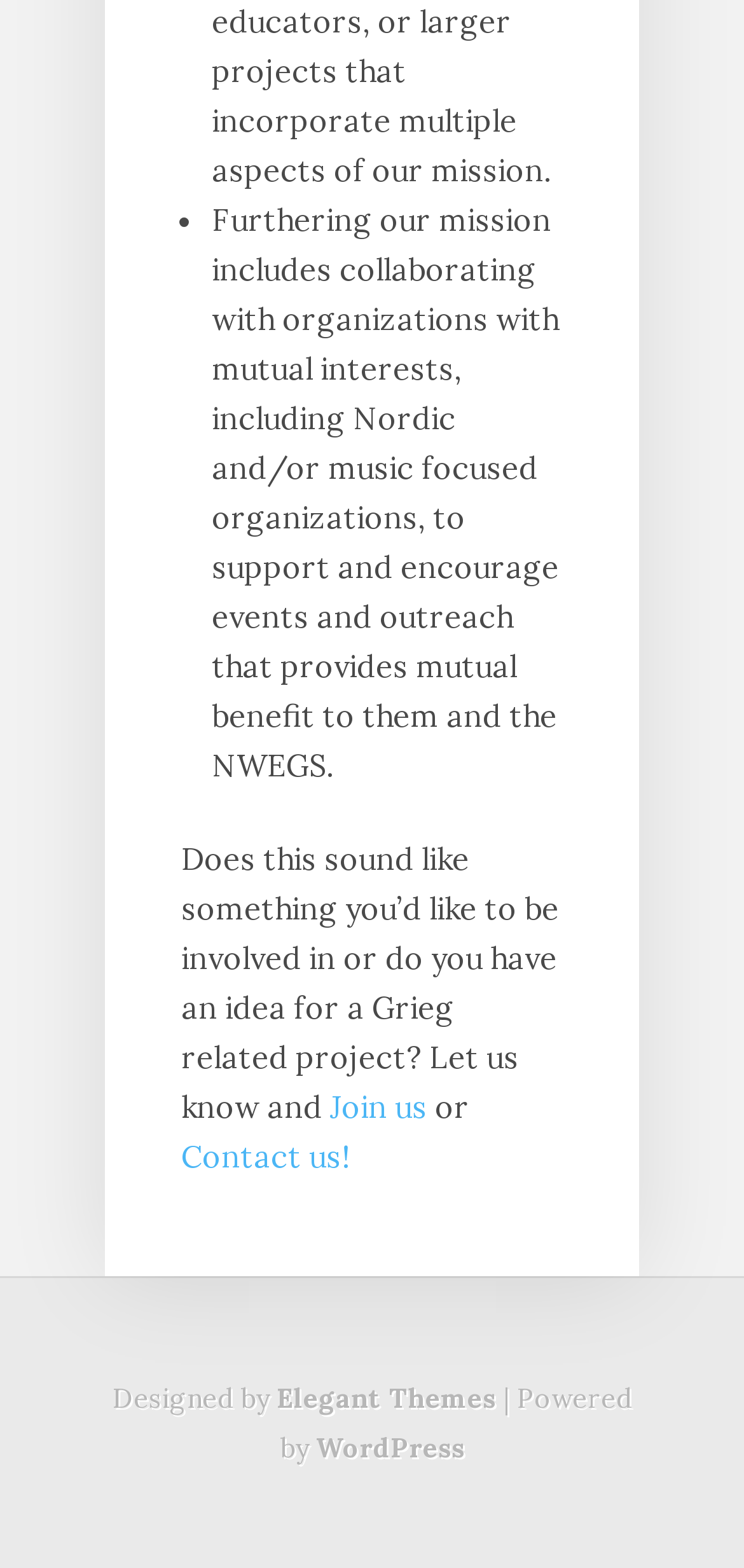Extract the bounding box for the UI element that matches this description: "WordPress".

[0.424, 0.912, 0.624, 0.934]